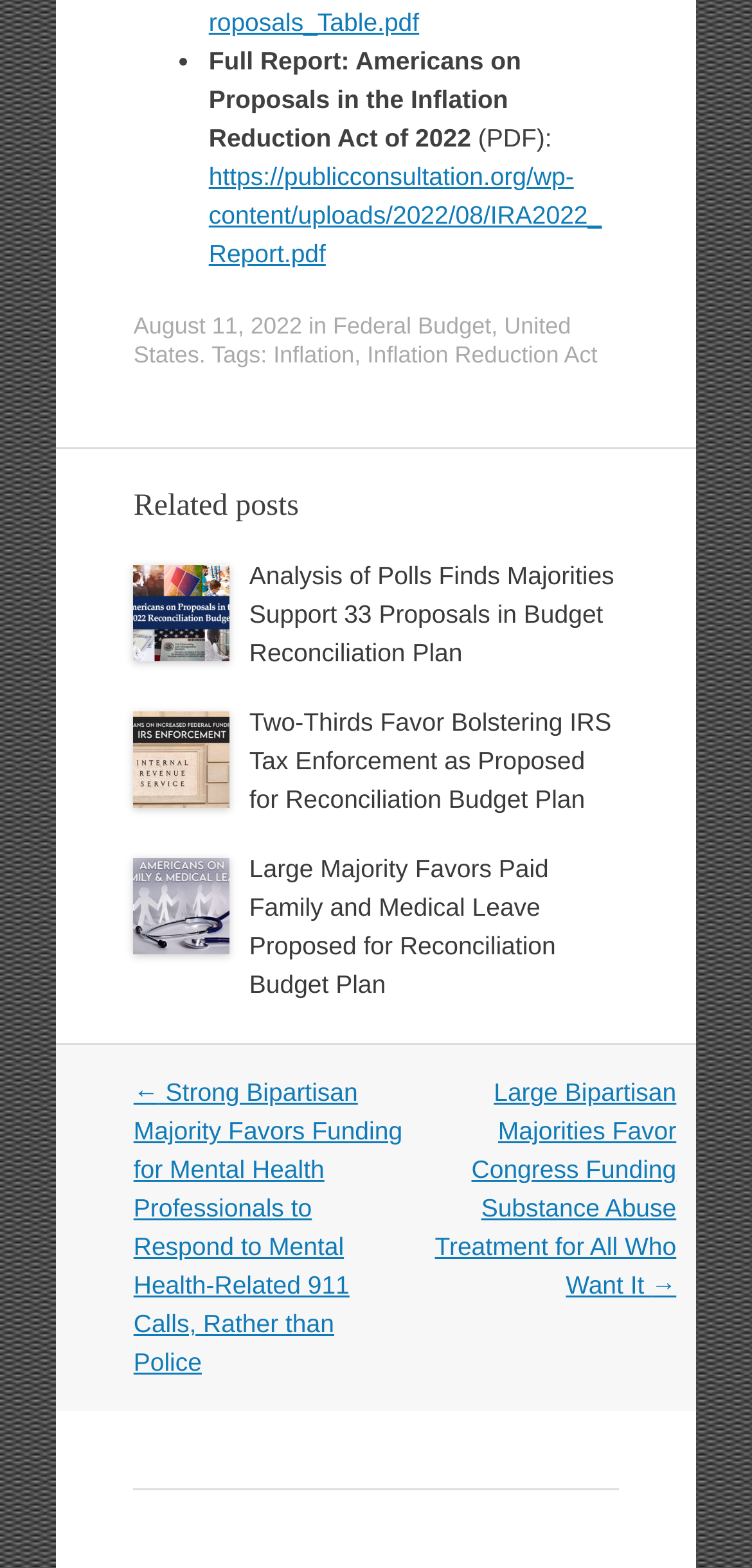Analyze the image and give a detailed response to the question:
What is the category of the post?

The category of the post can be found in the link element with the bounding box coordinates [0.443, 0.199, 0.653, 0.216]. The text is 'Federal Budget'.